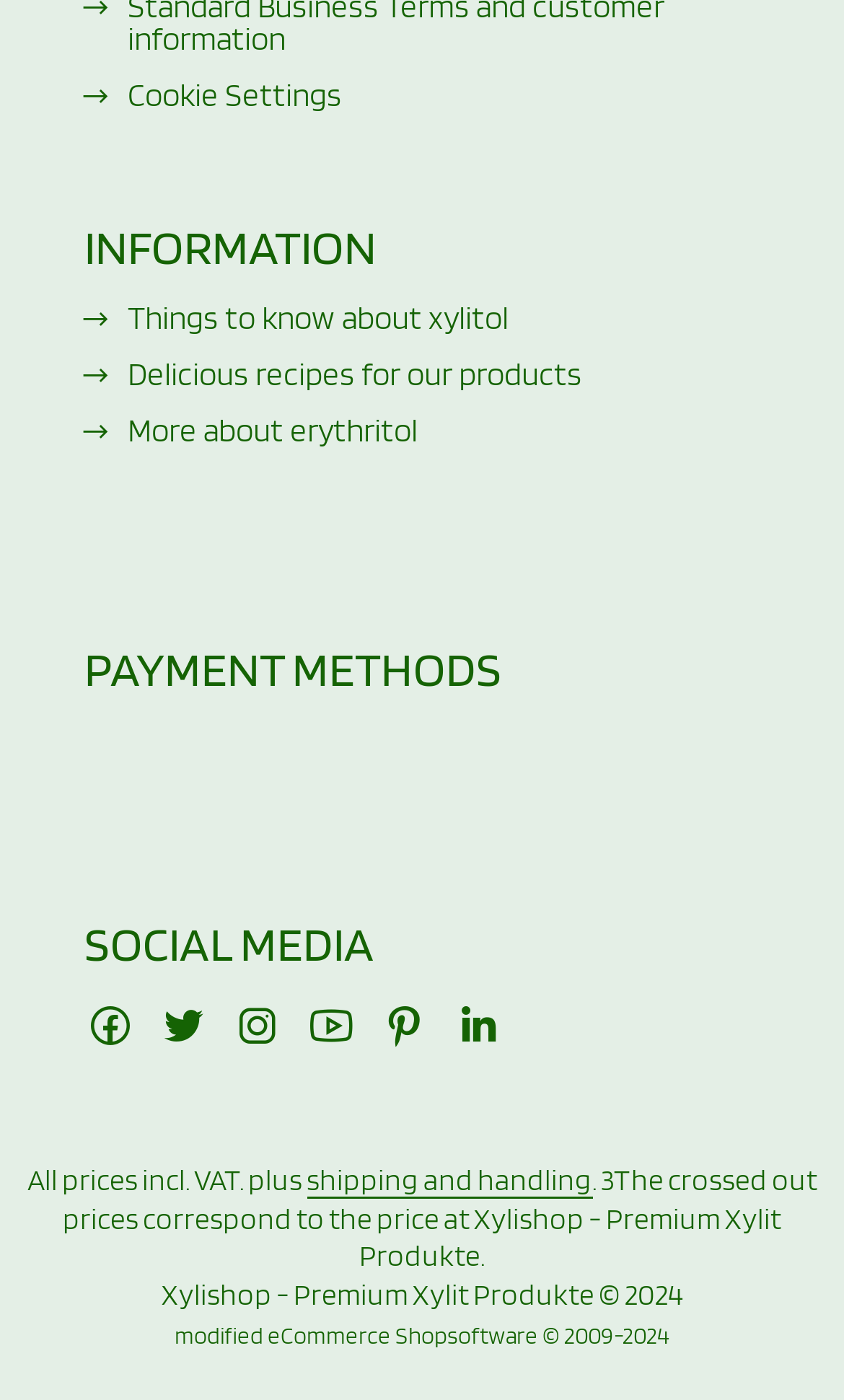Locate the coordinates of the bounding box for the clickable region that fulfills this instruction: "Explore delicious recipes".

[0.151, 0.257, 0.69, 0.282]